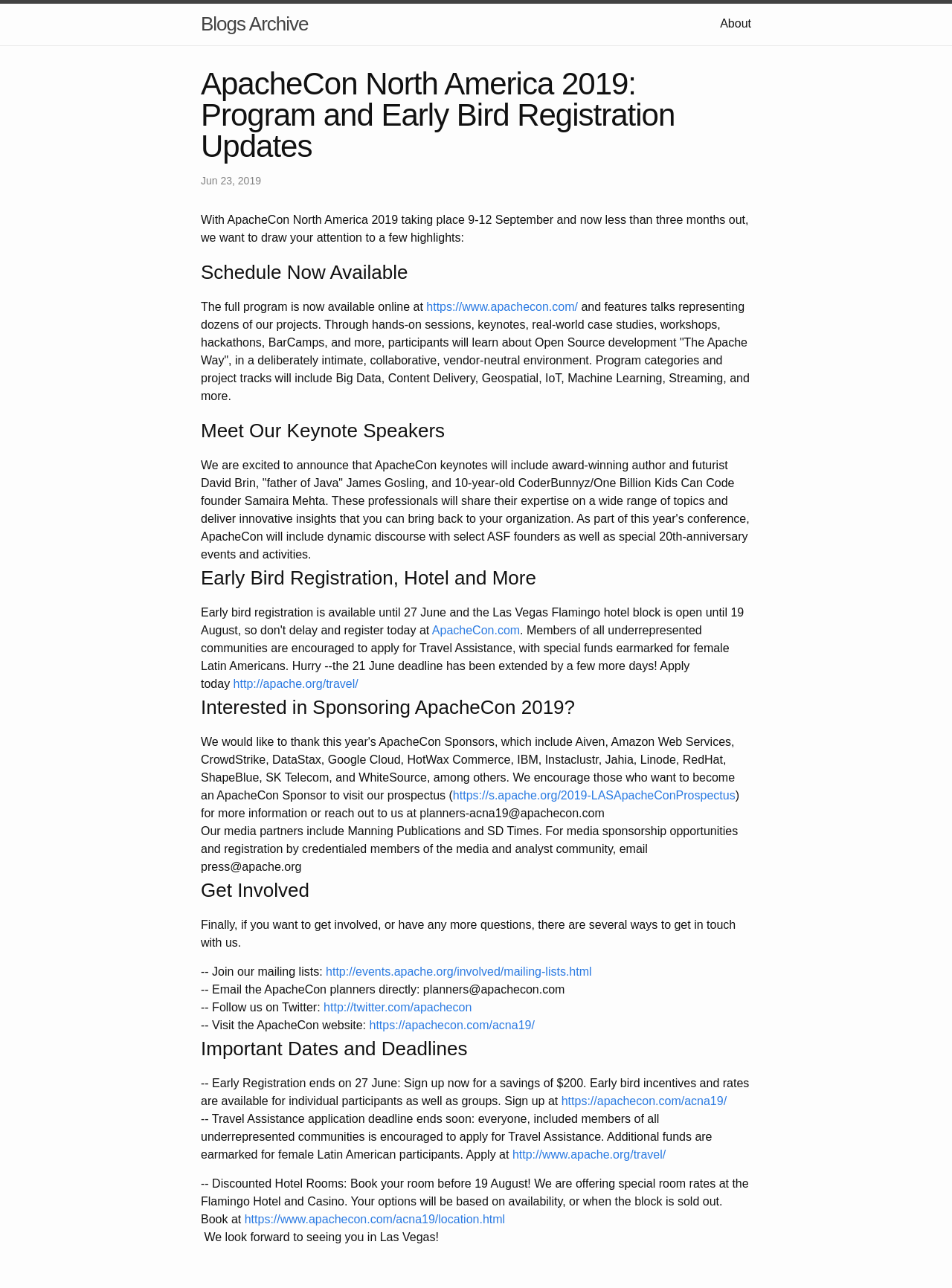Determine the bounding box coordinates for the area that should be clicked to carry out the following instruction: "Click on 'Blogs Archive'".

[0.211, 0.003, 0.324, 0.034]